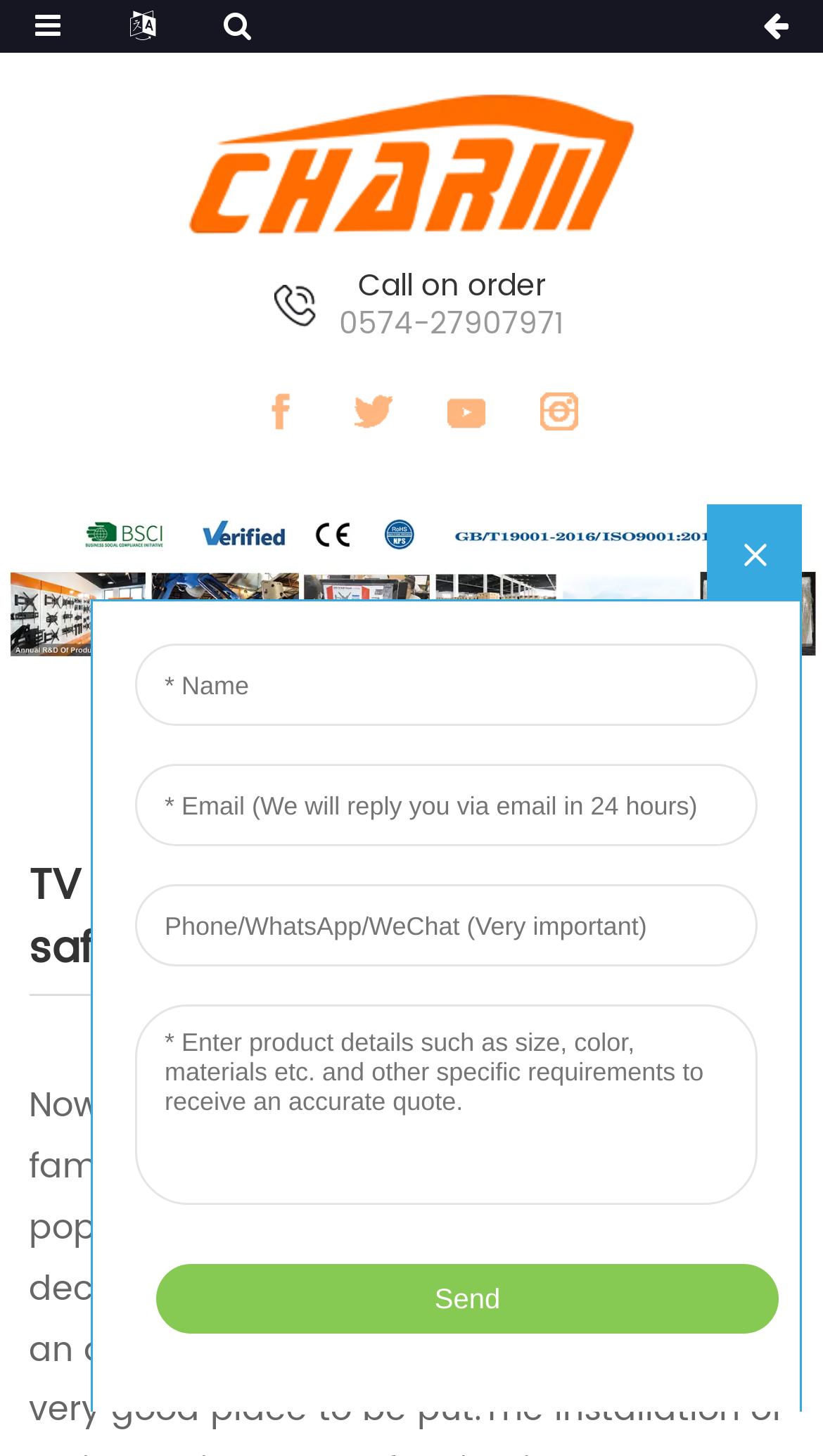Is there a logo on the webpage?
Use the screenshot to answer the question with a single word or phrase.

Yes